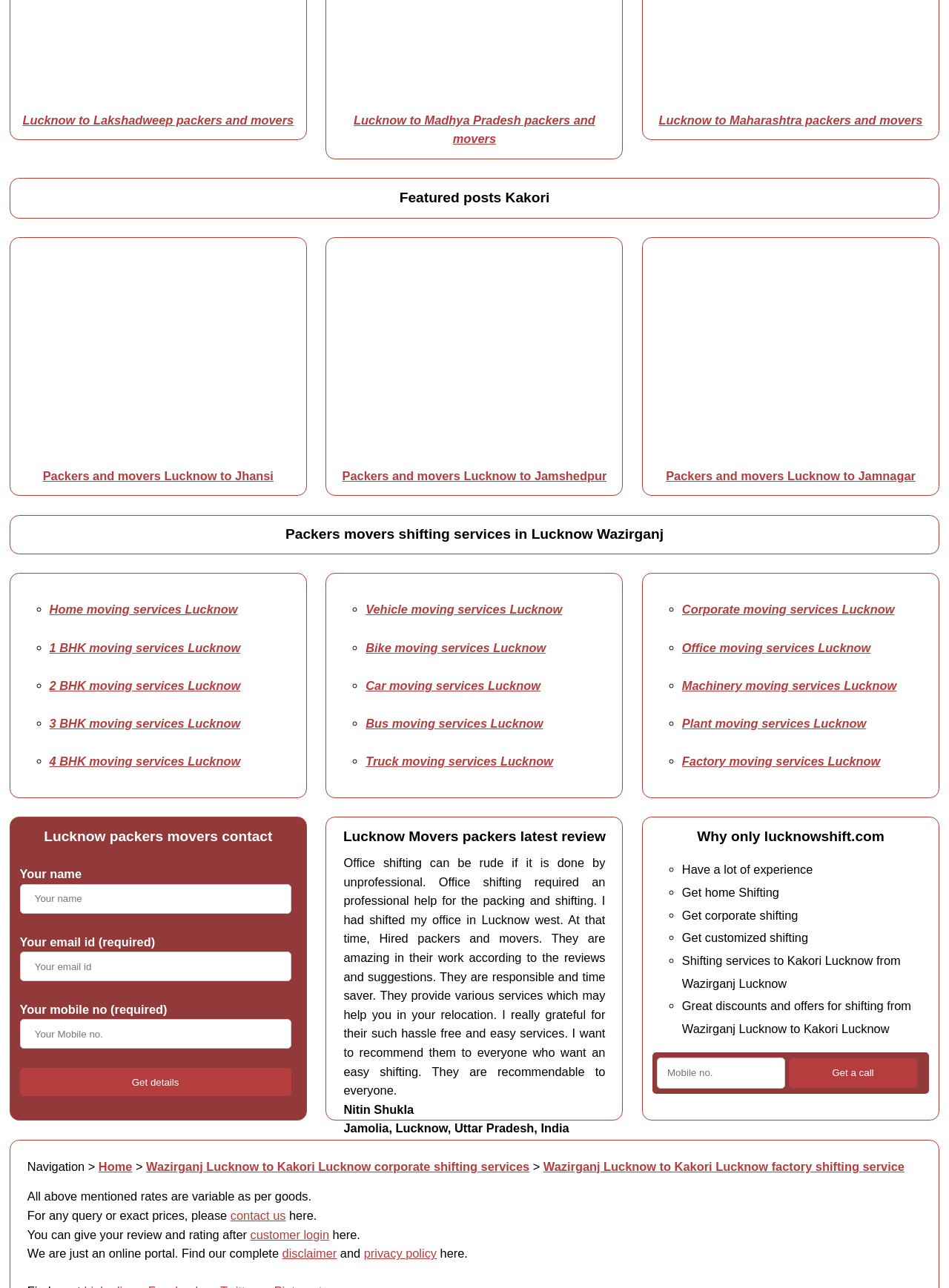Please answer the following question using a single word or phrase: 
What is the name of the person who wrote the review about the packers and movers?

Nitin Shukla